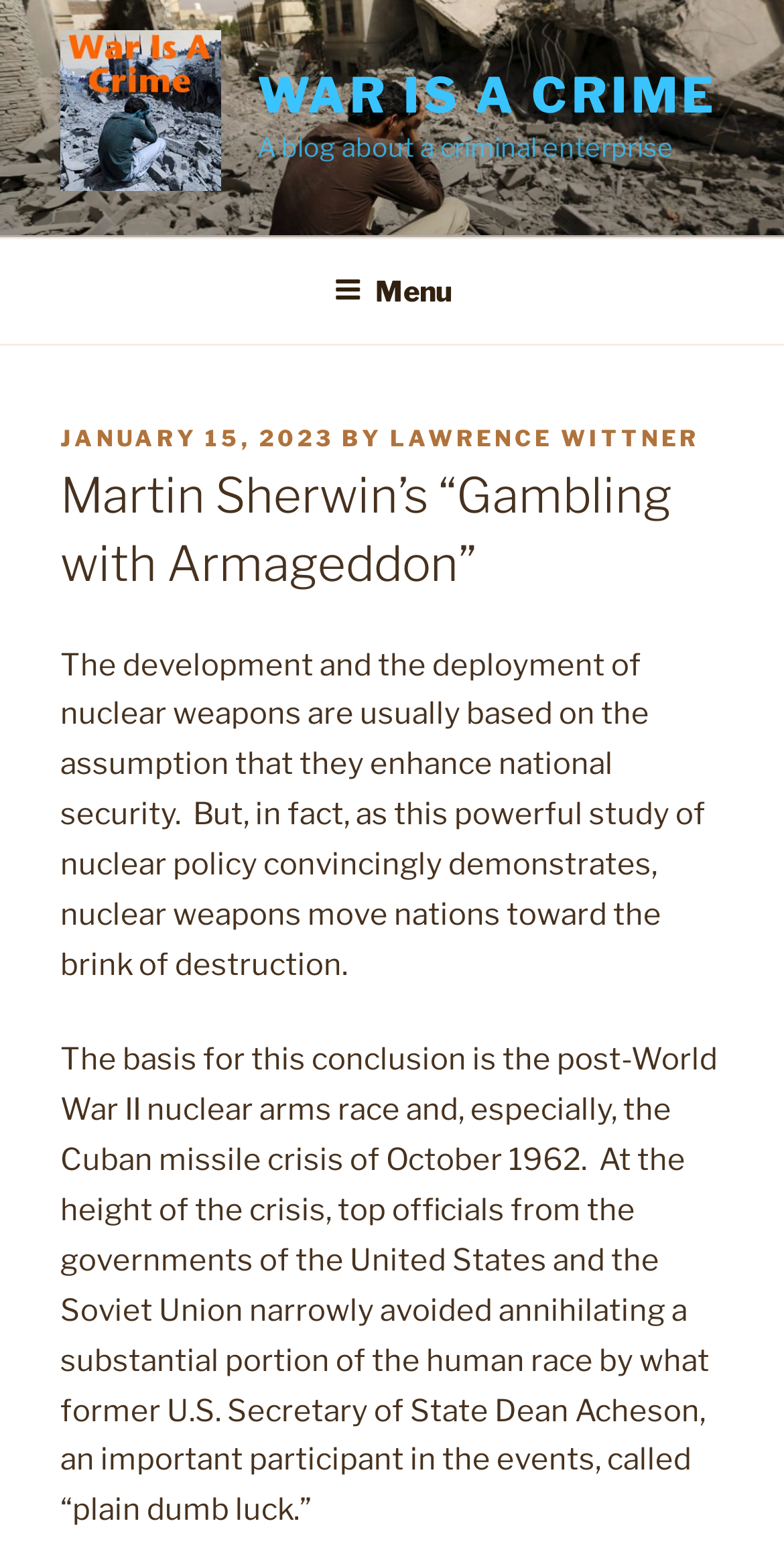What is the topic of the latest article?
Answer with a single word or phrase by referring to the visual content.

Martin Sherwin’s “Gambling with Armageddon”